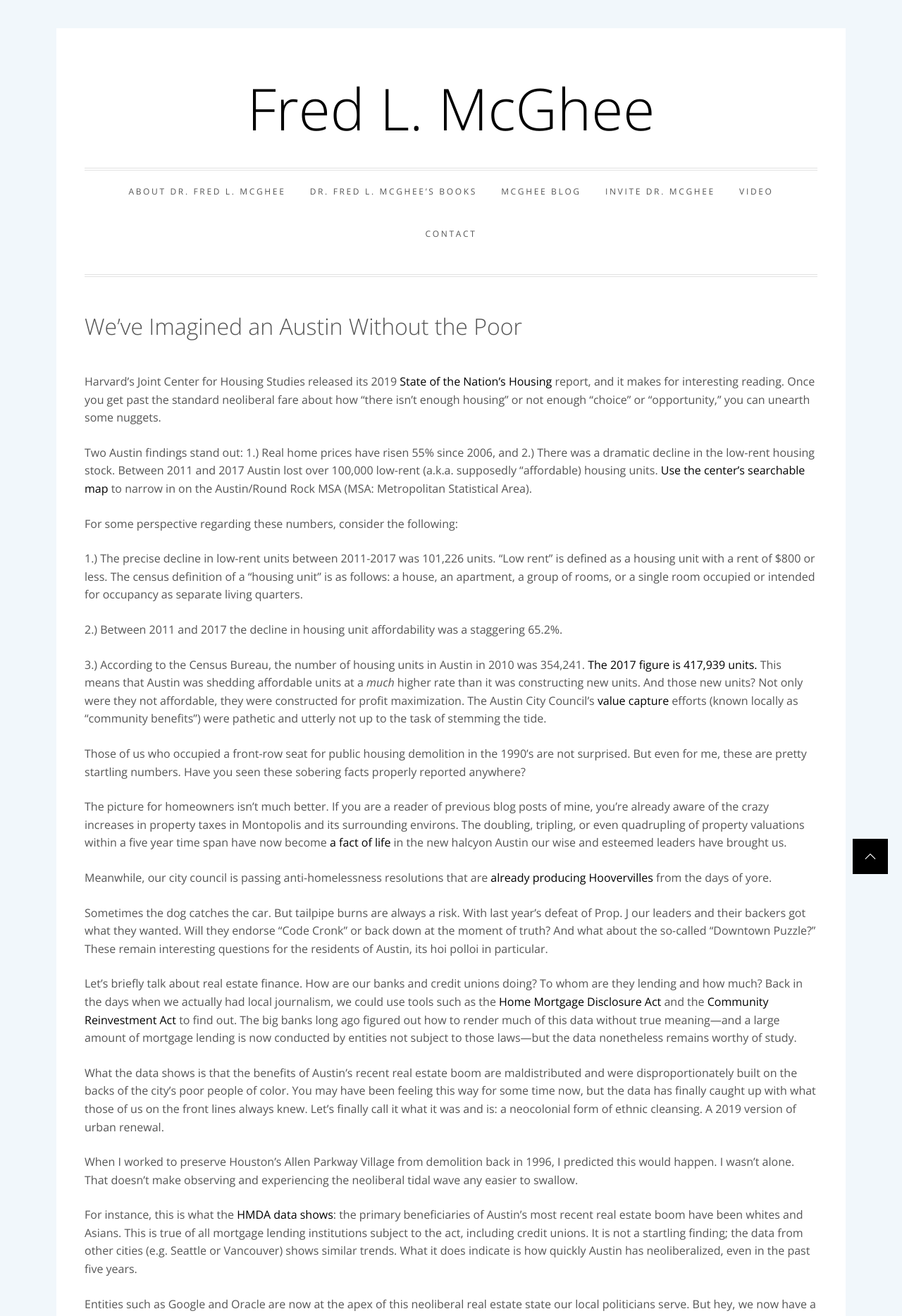Please extract and provide the main headline of the webpage.

We’ve Imagined an Austin Without the Poor